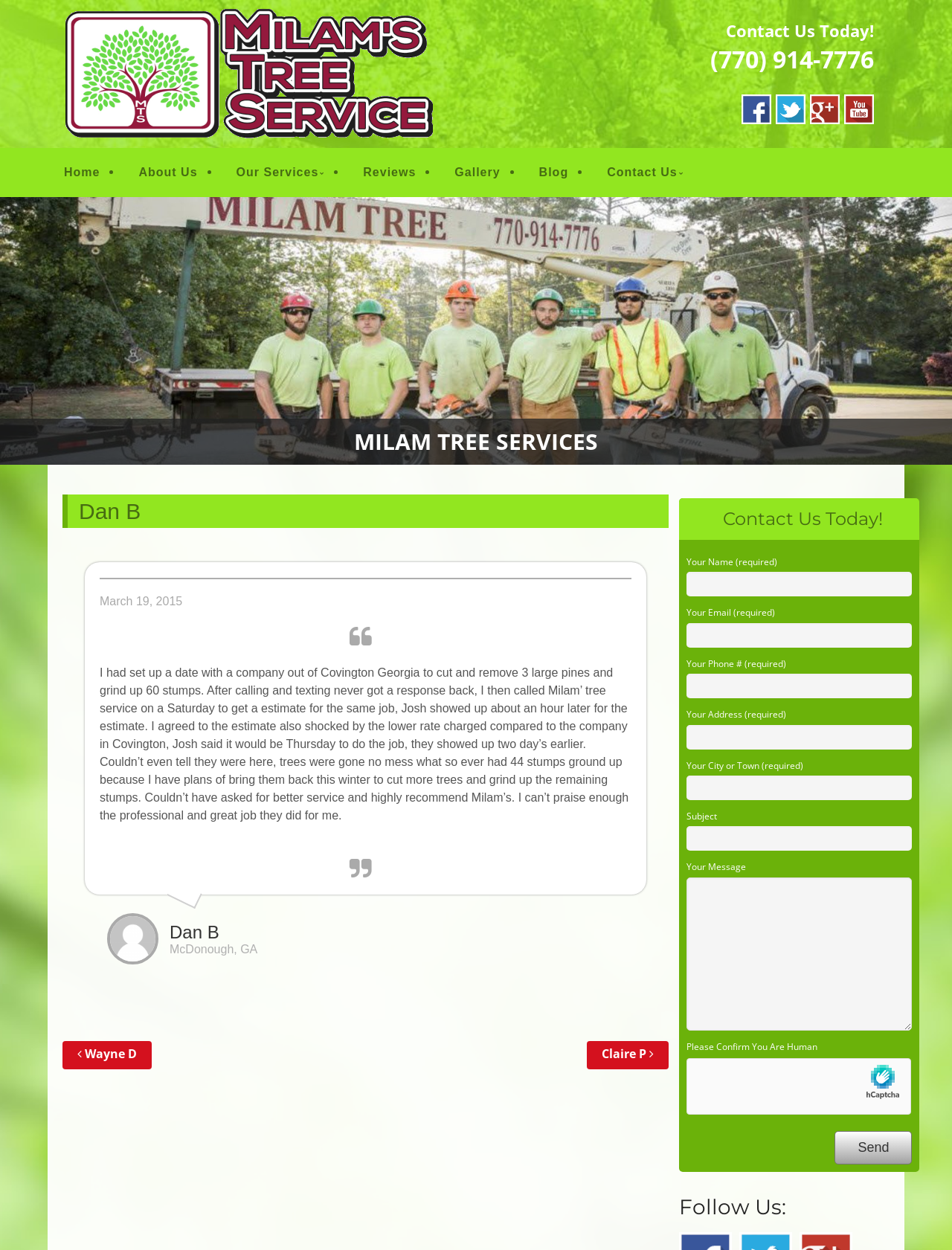Determine the bounding box coordinates of the area to click in order to meet this instruction: "Click on the 'Contact Us Today!' link".

[0.763, 0.015, 0.918, 0.033]